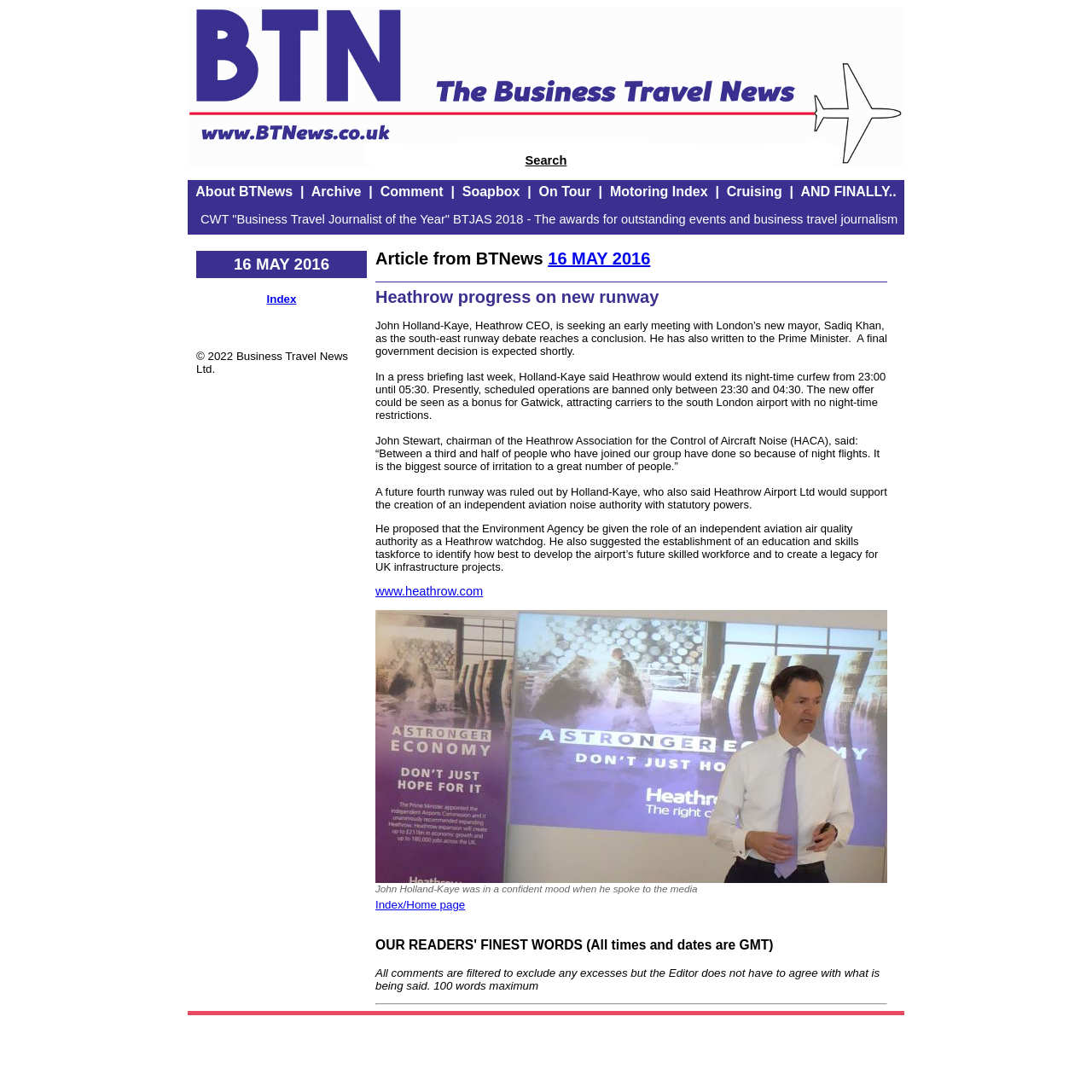Indicate the bounding box coordinates of the element that must be clicked to execute the instruction: "Read comments from readers". The coordinates should be given as four float numbers between 0 and 1, i.e., [left, top, right, bottom].

[0.344, 0.859, 0.812, 0.873]